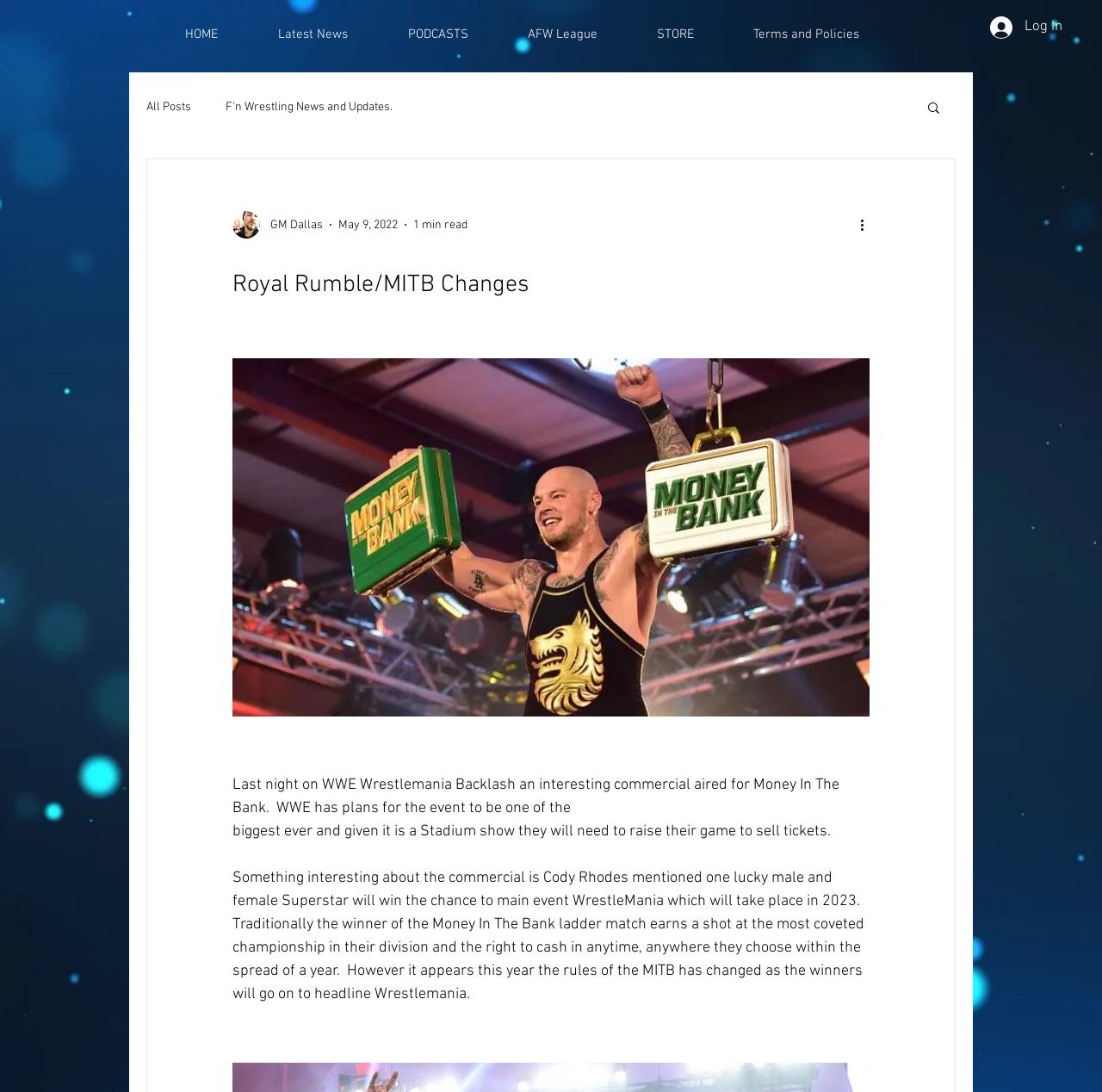Please give a succinct answer using a single word or phrase:
What is the date of the article?

May 9, 2022